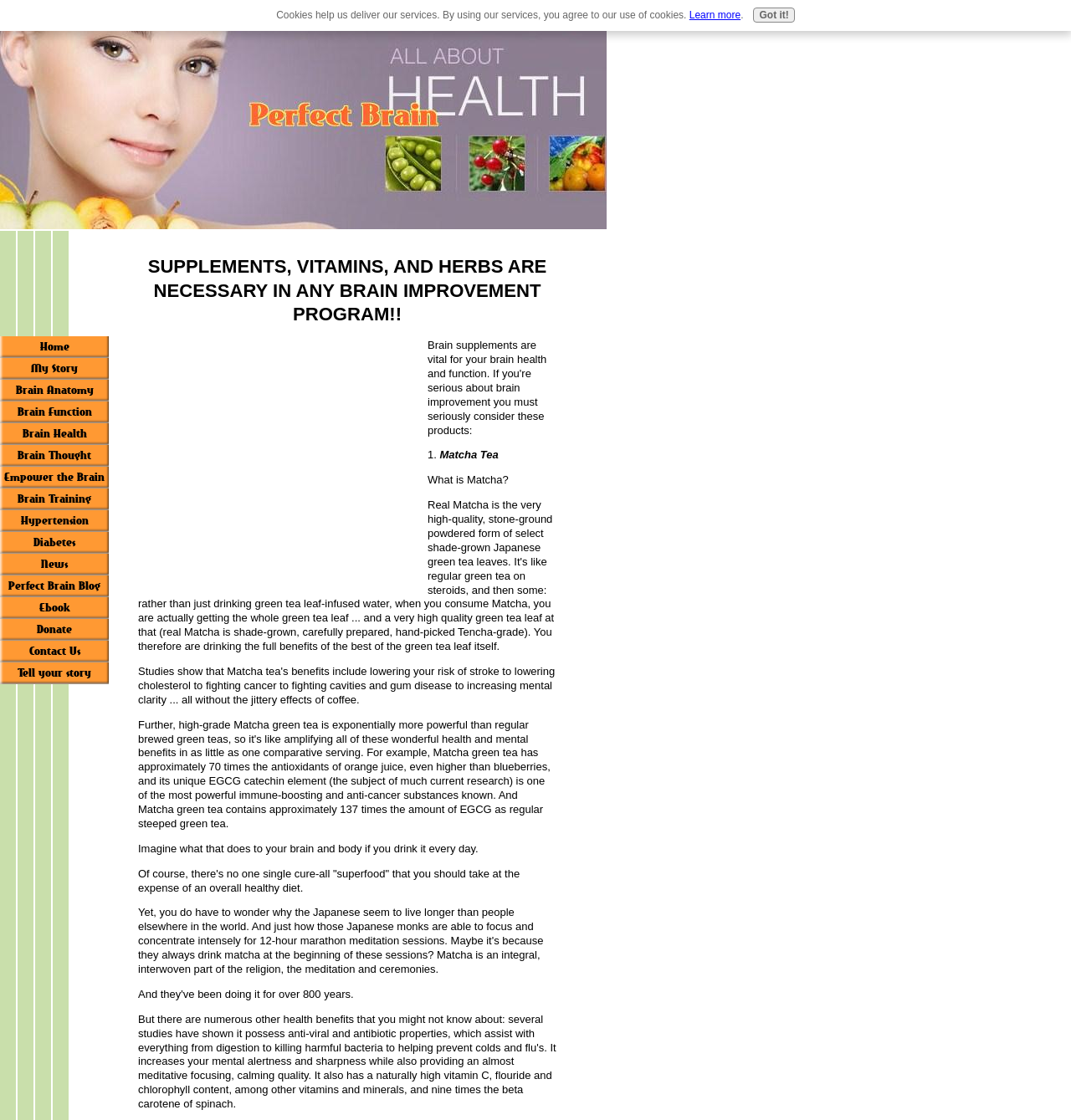Pinpoint the bounding box coordinates of the clickable area needed to execute the instruction: "Click the 'Brain Anatomy' link". The coordinates should be specified as four float numbers between 0 and 1, i.e., [left, top, right, bottom].

[0.0, 0.339, 0.102, 0.358]